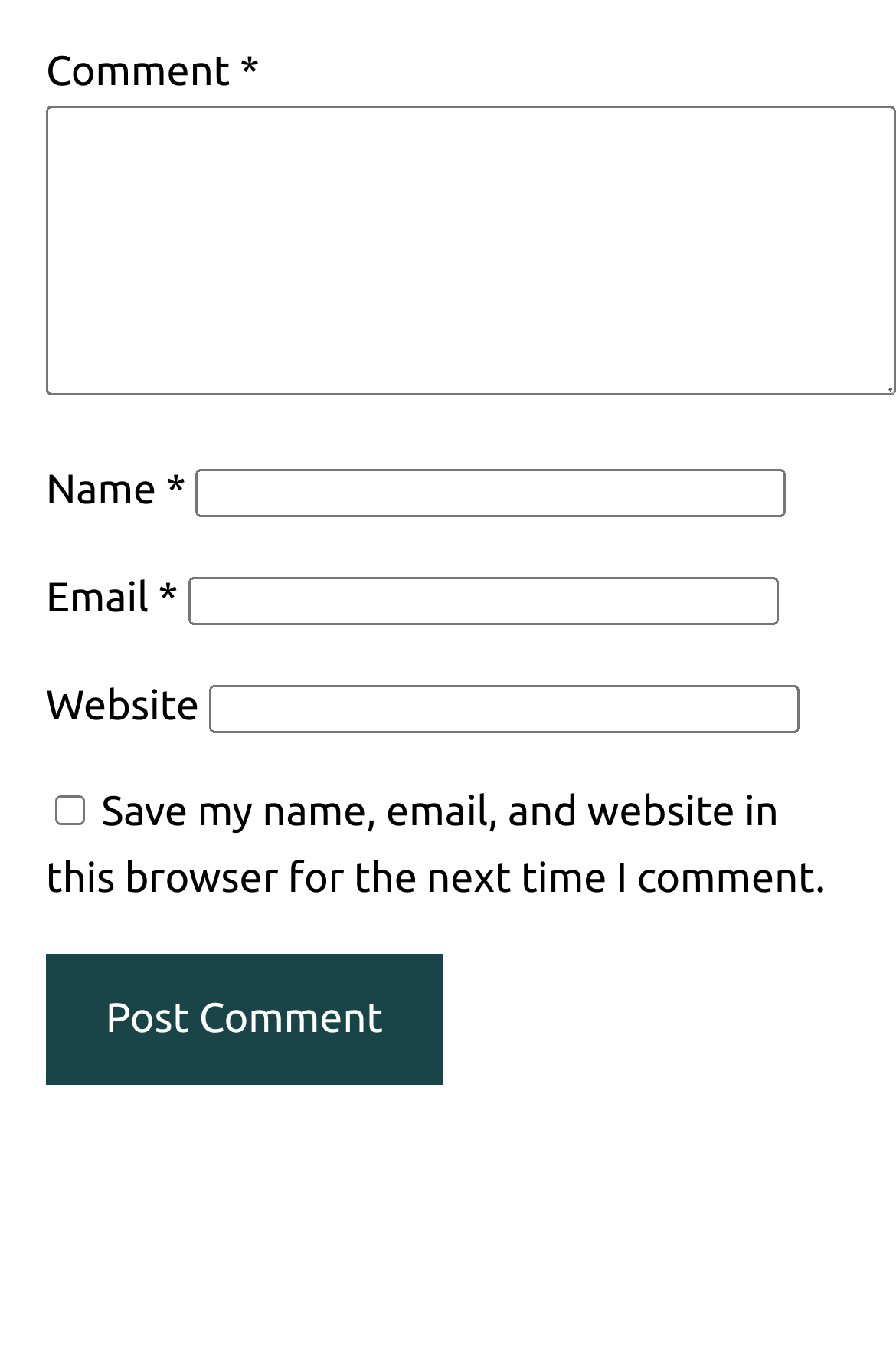Give a one-word or short phrase answer to this question: 
What is the button at the bottom of the form for?

Post Comment